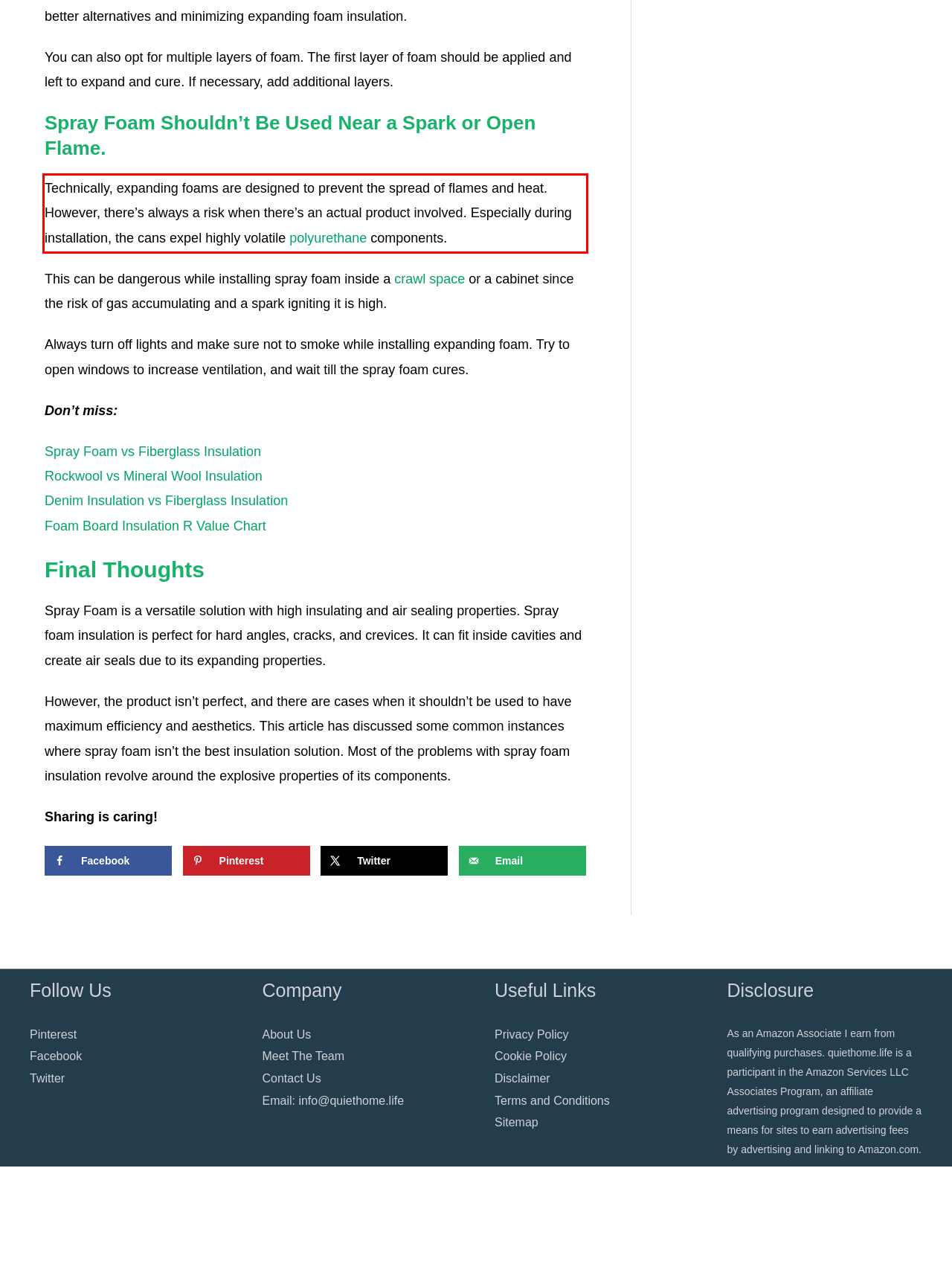You are provided with a screenshot of a webpage that includes a red bounding box. Extract and generate the text content found within the red bounding box.

Technically, expanding foams are designed to prevent the spread of flames and heat. However, there’s always a risk when there’s an actual product involved. Especially during installation, the cans expel highly volatile polyurethane components.